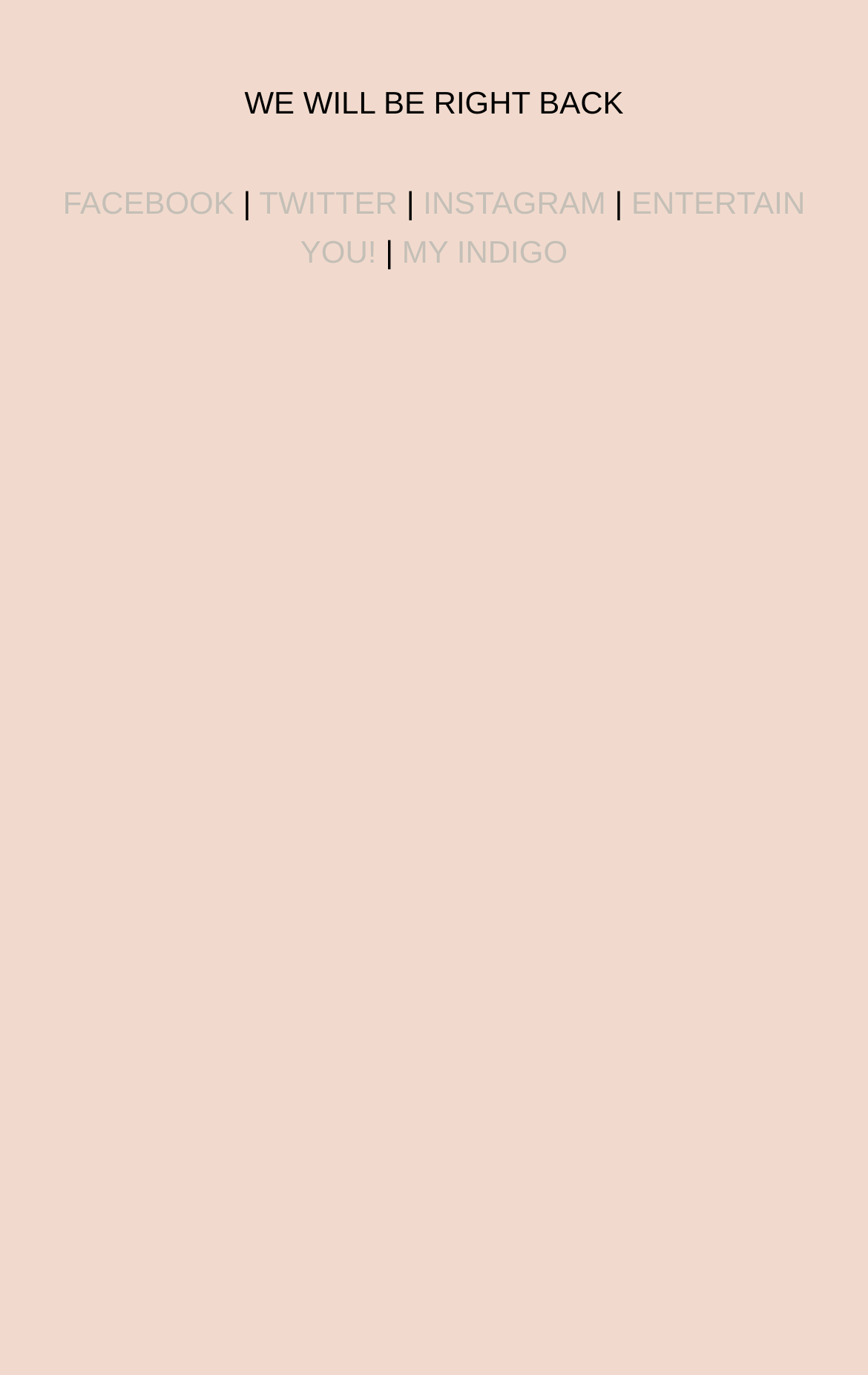Find the bounding box of the web element that fits this description: "ENTERTAIN YOU!".

[0.346, 0.134, 0.928, 0.196]